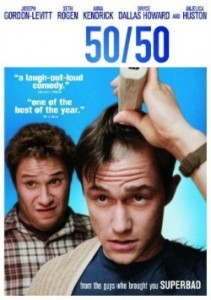Give a succinct answer to this question in a single word or phrase: 
What is hinted at by the tagline?

Comedic elements